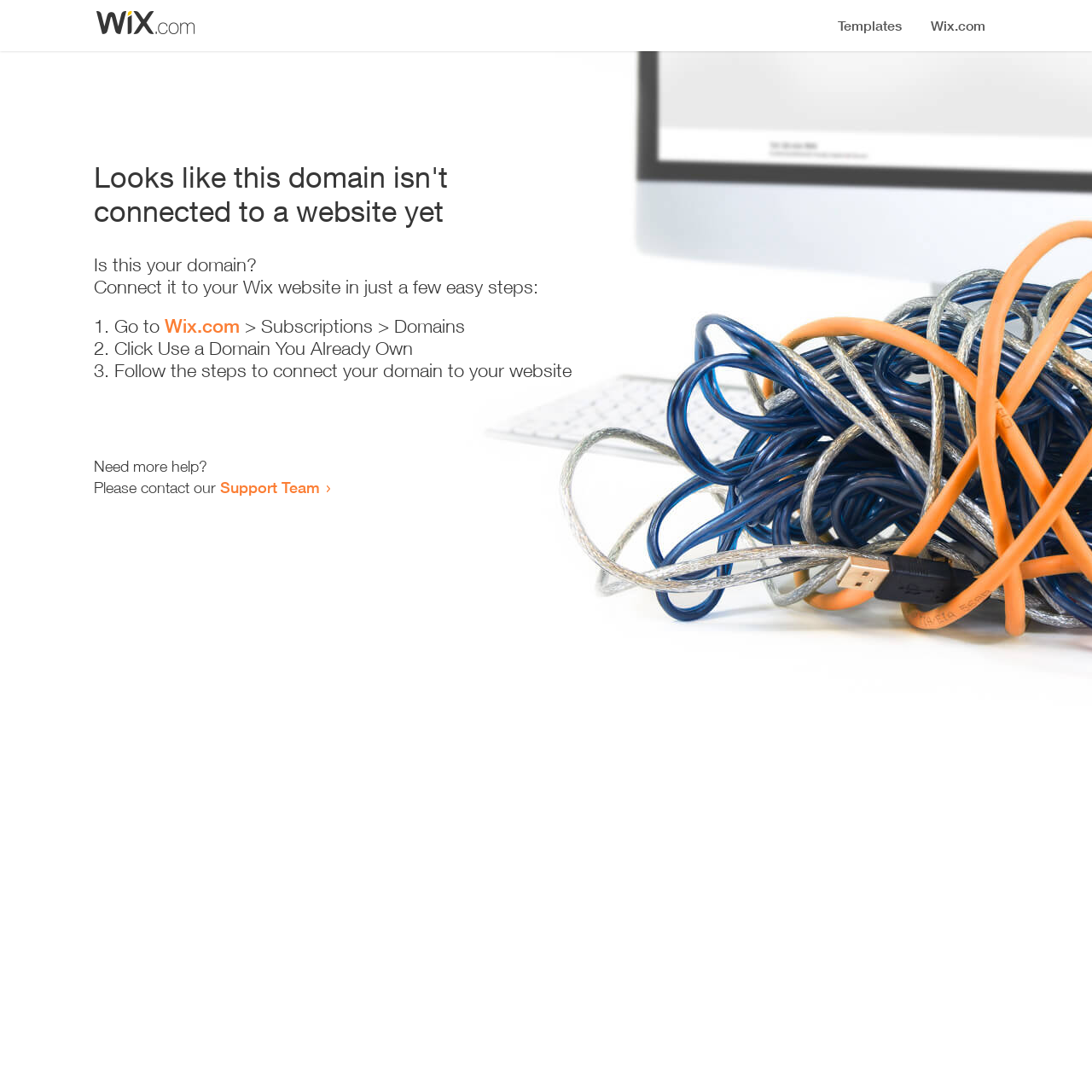What is the purpose of the webpage?
Look at the screenshot and give a one-word or phrase answer.

Connect domain to website